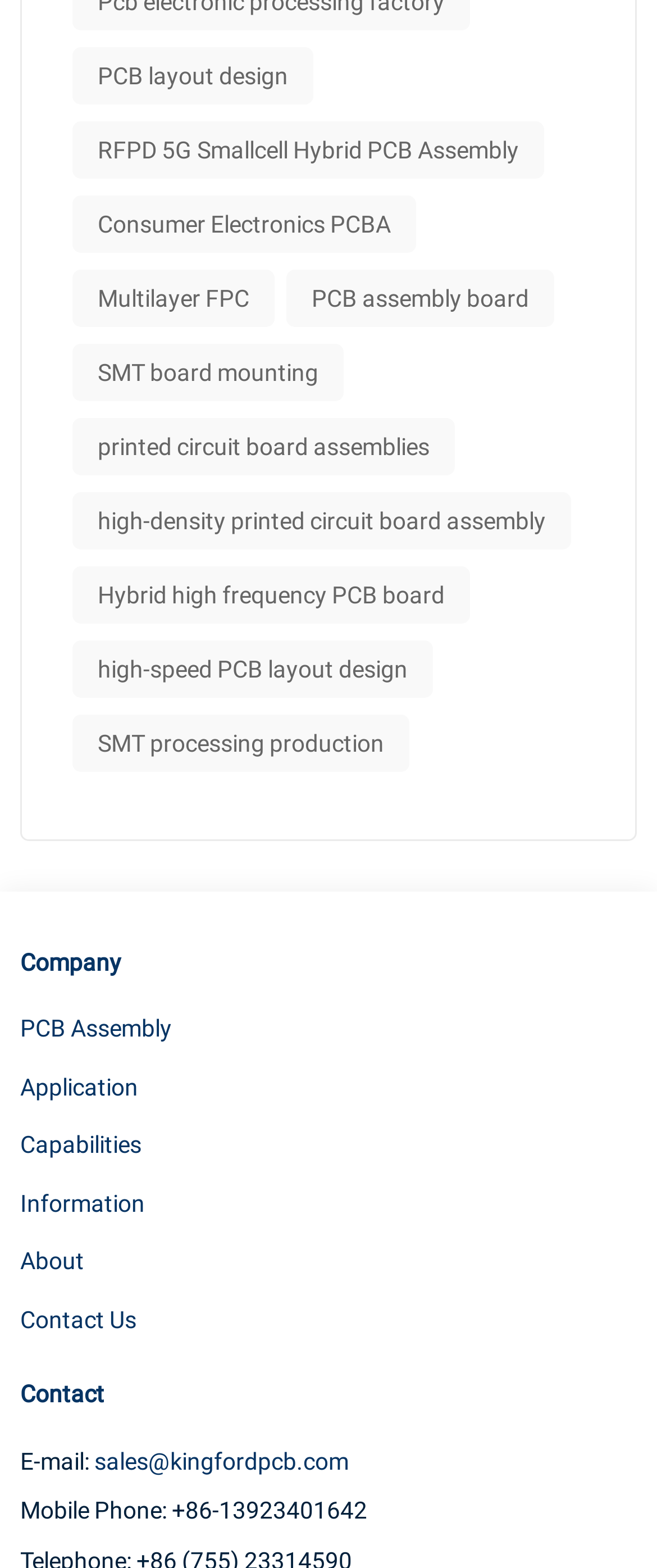Identify the bounding box coordinates of the section to be clicked to complete the task described by the following instruction: "View About Us". The coordinates should be four float numbers between 0 and 1, formatted as [left, top, right, bottom].

None